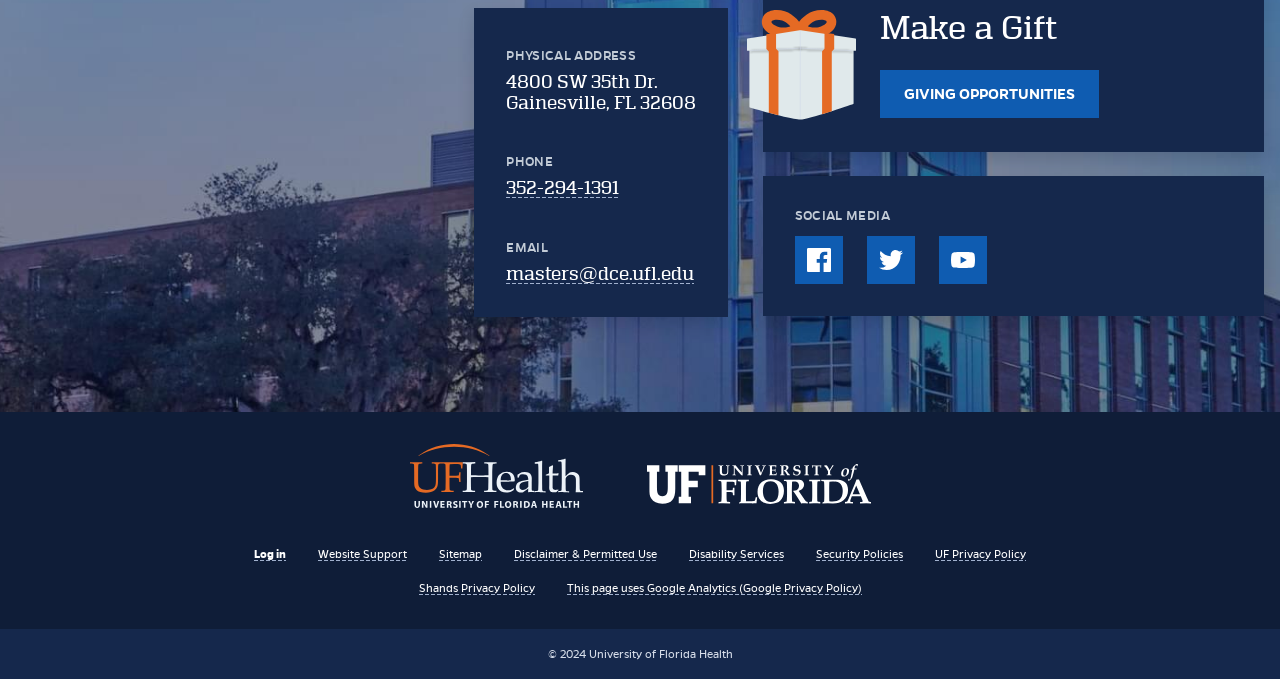Give a one-word or one-phrase response to the question: 
What is the physical address of the organization?

4800 SW 35th Dr., Gainesville, FL 32608